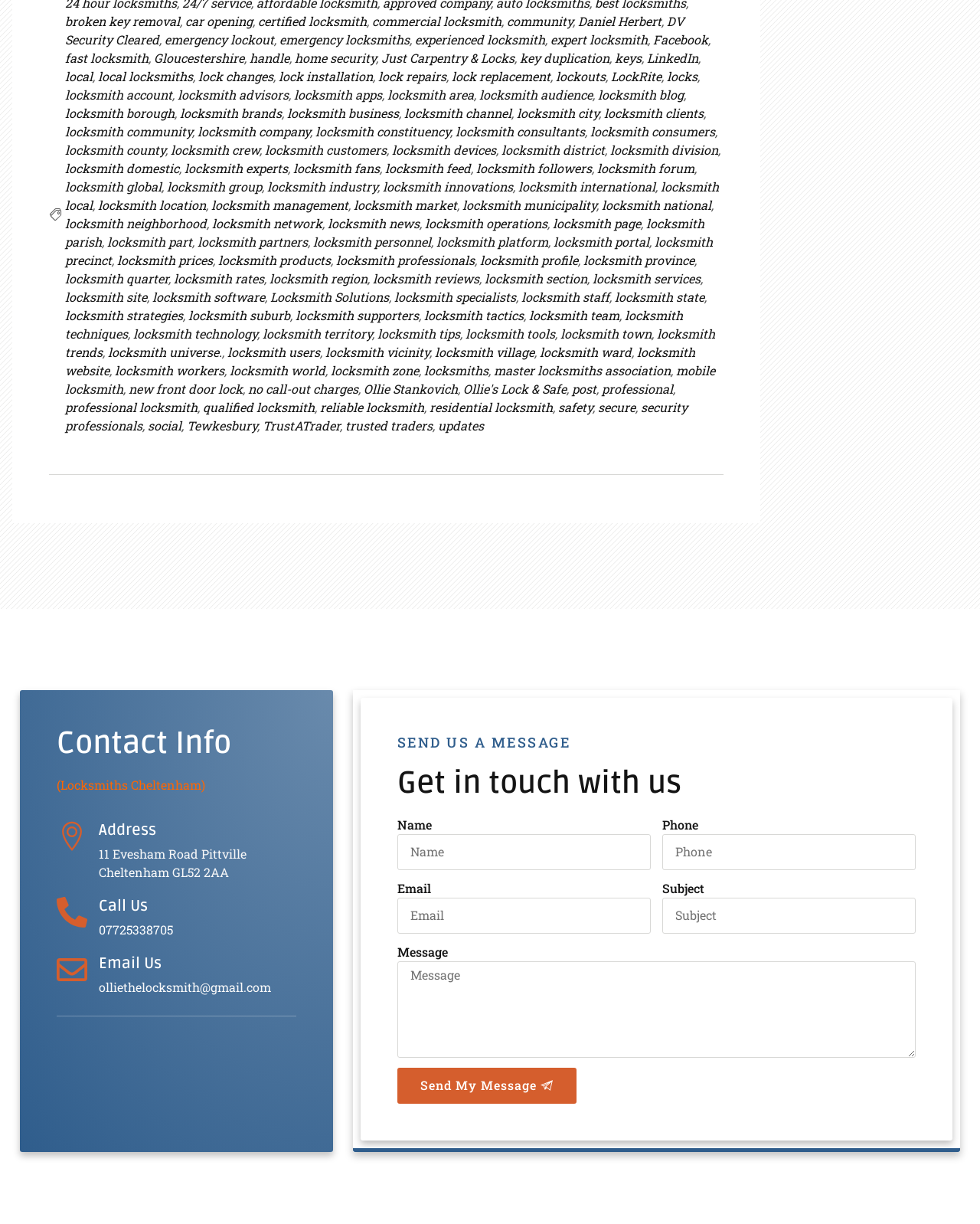What is the purpose of the 'locksmith advisors' link?
Examine the screenshot and reply with a single word or phrase.

locksmith consulting